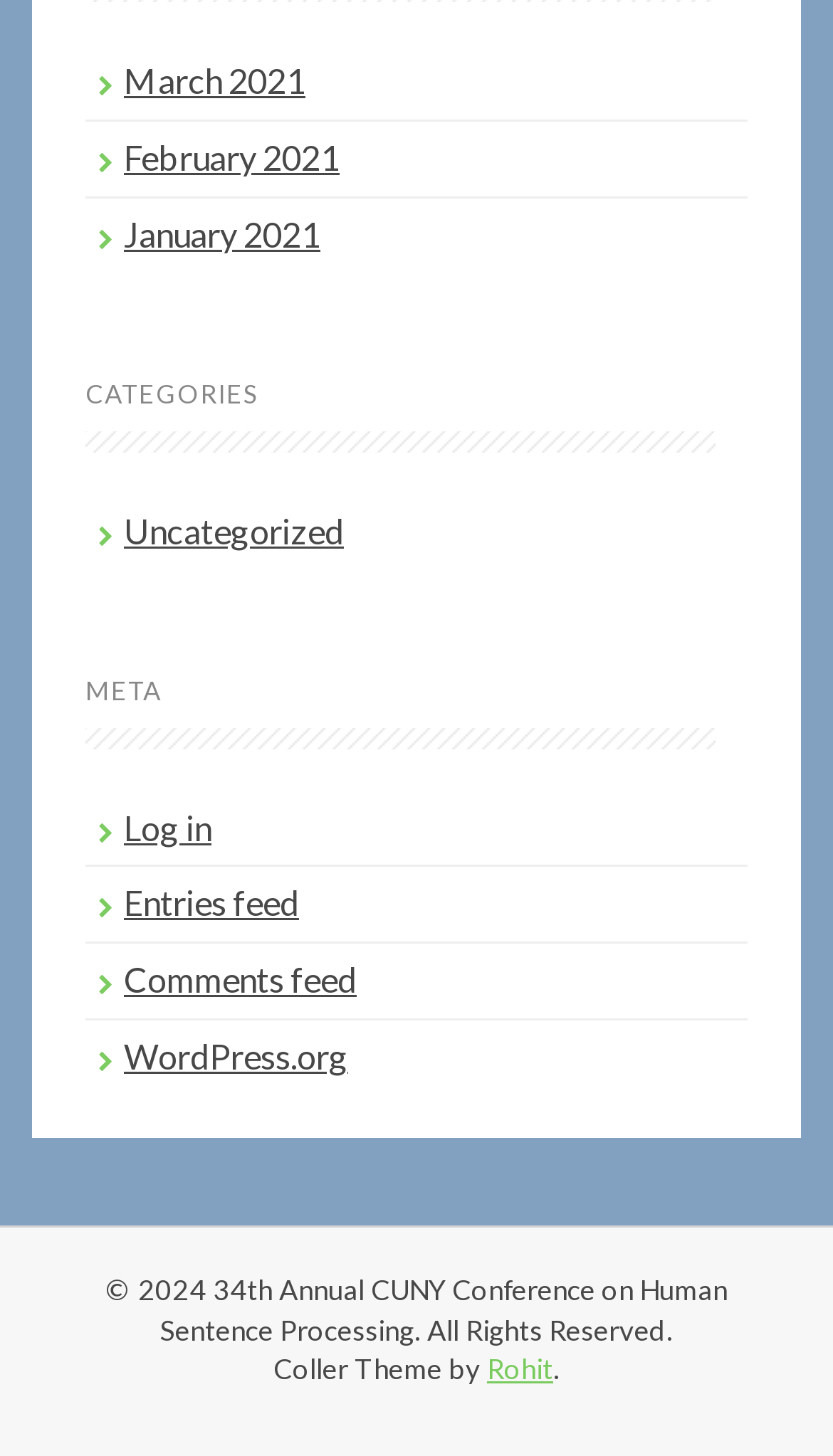Determine the bounding box coordinates of the clickable region to follow the instruction: "Log in to the website".

[0.149, 0.554, 0.254, 0.581]